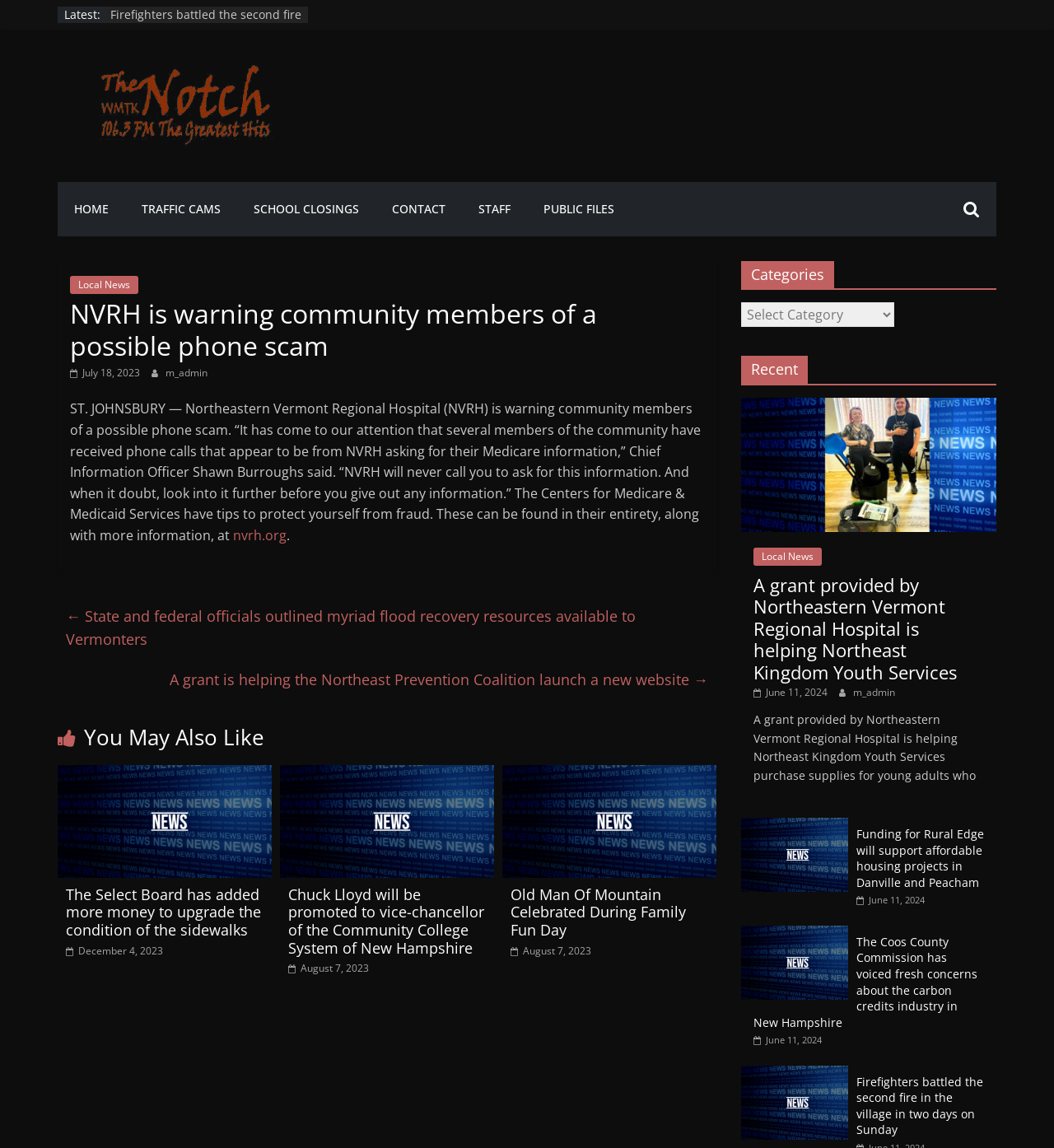Identify the bounding box of the HTML element described as: "alt="Vermont Broadcast Associates"".

[0.055, 0.047, 0.306, 0.137]